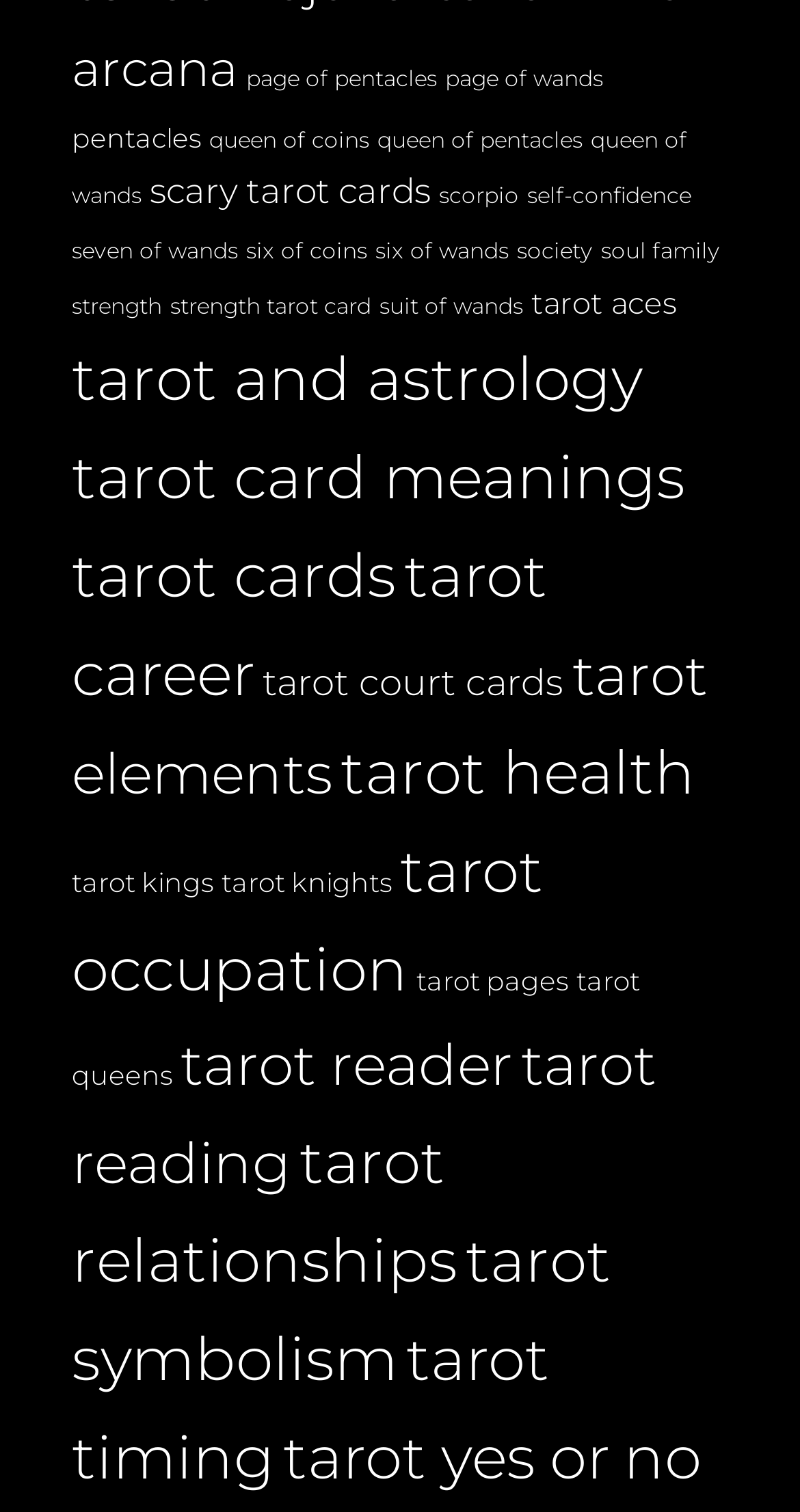Refer to the image and provide an in-depth answer to the question:
How many links are there in the top half of the page?

I looked at the y-coordinates of the bounding box of each link and counted the number of links that have a y-coordinate less than 0.5. There are 14 links that match this criteria, which means they are located in the top half of the page.